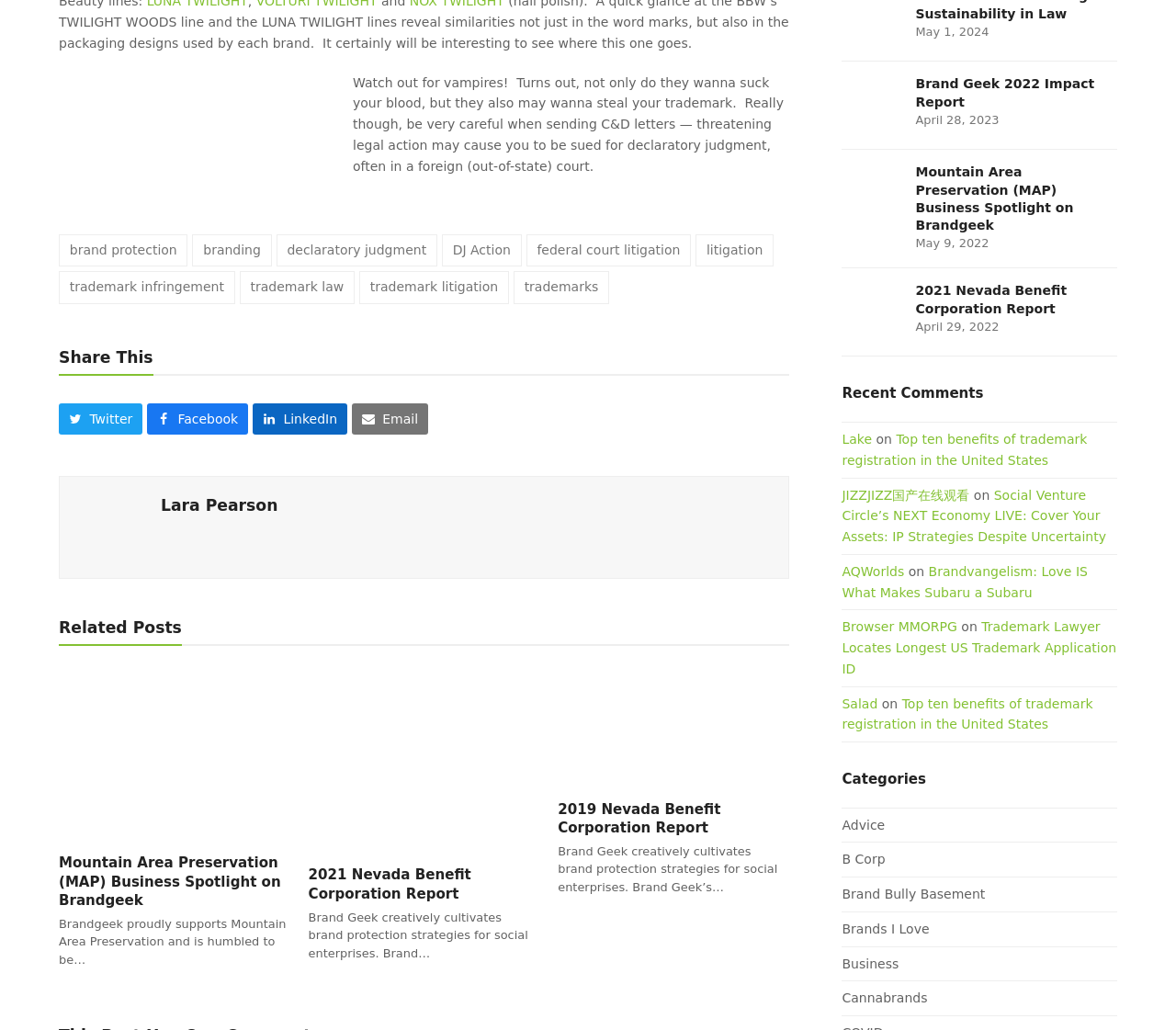Pinpoint the bounding box coordinates of the element that must be clicked to accomplish the following instruction: "Share this on Twitter". The coordinates should be in the format of four float numbers between 0 and 1, i.e., [left, top, right, bottom].

[0.05, 0.392, 0.121, 0.422]